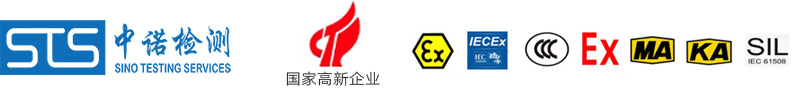Provide a comprehensive description of the image.

The image features the logo and branding of SINO Testing Services (STS), prominently displaying its name in both English and Chinese. Accompanying the logo is a series of certification marks, highlighting the company's expertise and recognition in the fields of safety and compliance. The certifications include Ex, IECEx, CCC, Ex (explosion-proof), MA, KA, and SIL, indicating the standards and regulations the company adheres to for various testing and certification processes. This visual representation underscores SINO Testing Services' commitment to quality and safety in manufacturing and product certification, particularly in the explosion-proof electrical industry.